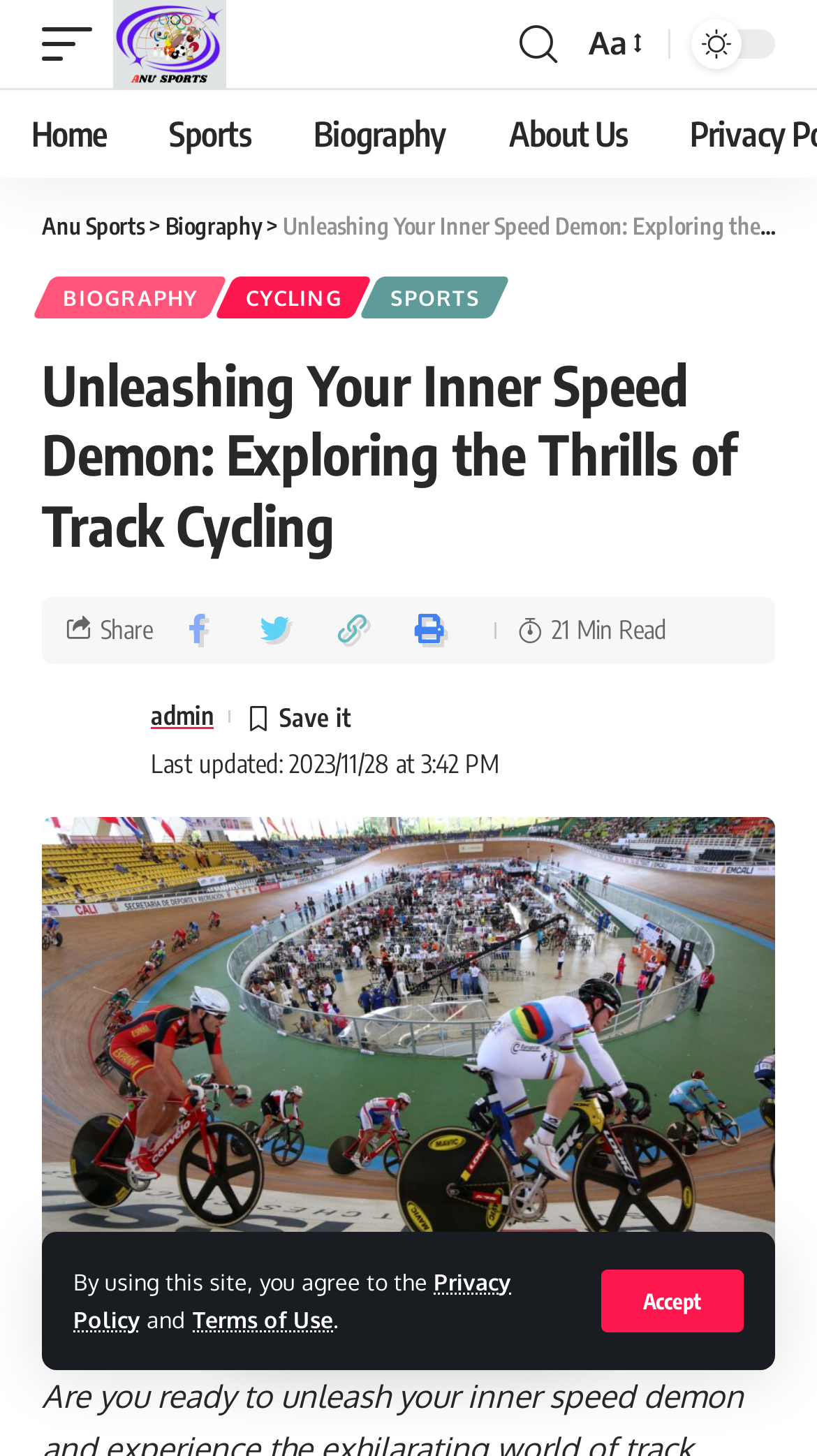Identify and provide the main heading of the webpage.

Unleashing Your Inner Speed Demon: Exploring the Thrills of Track Cycling